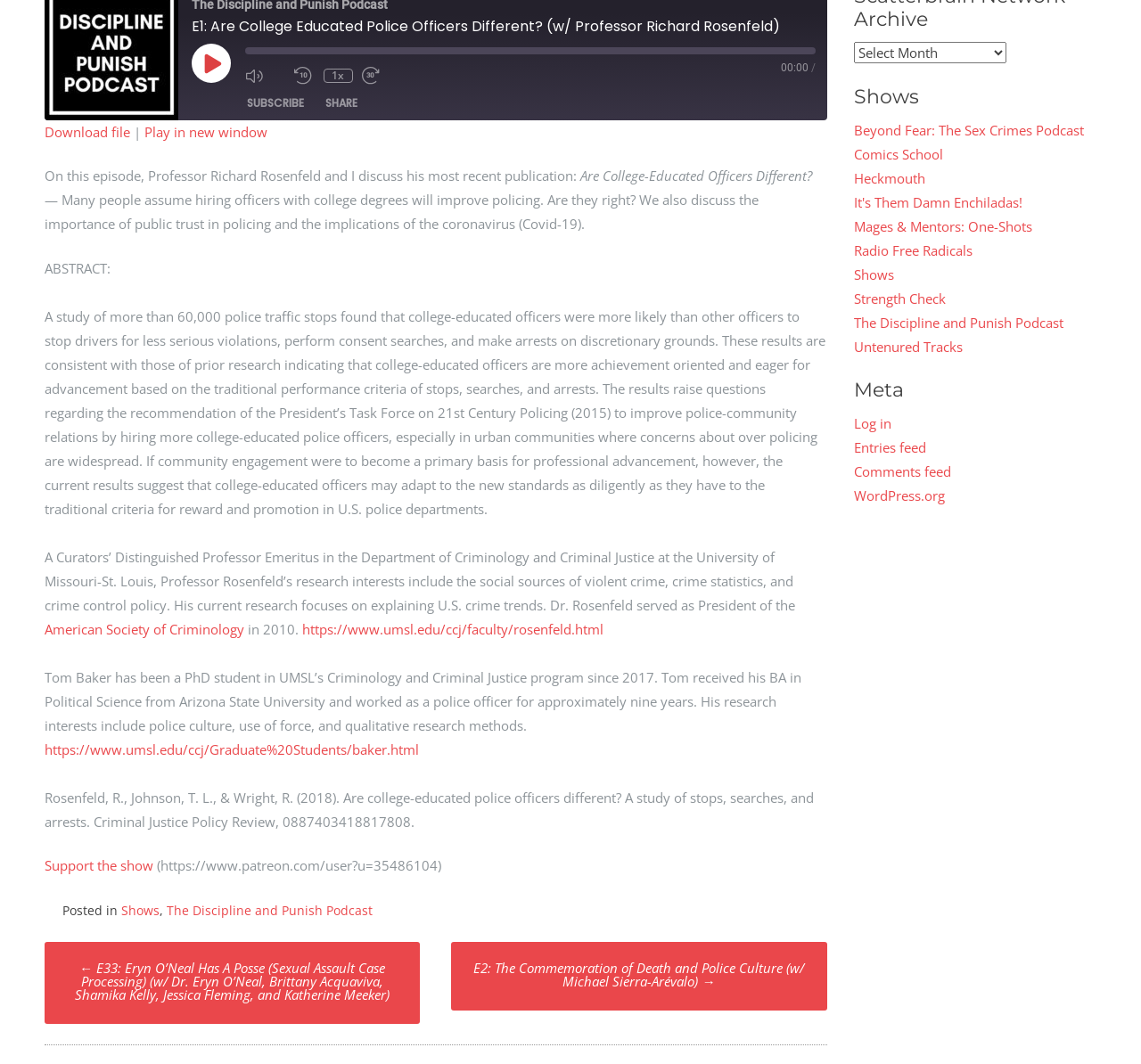Using the provided element description "Mages & Mentors: One-Shots", determine the bounding box coordinates of the UI element.

[0.748, 0.204, 0.904, 0.221]